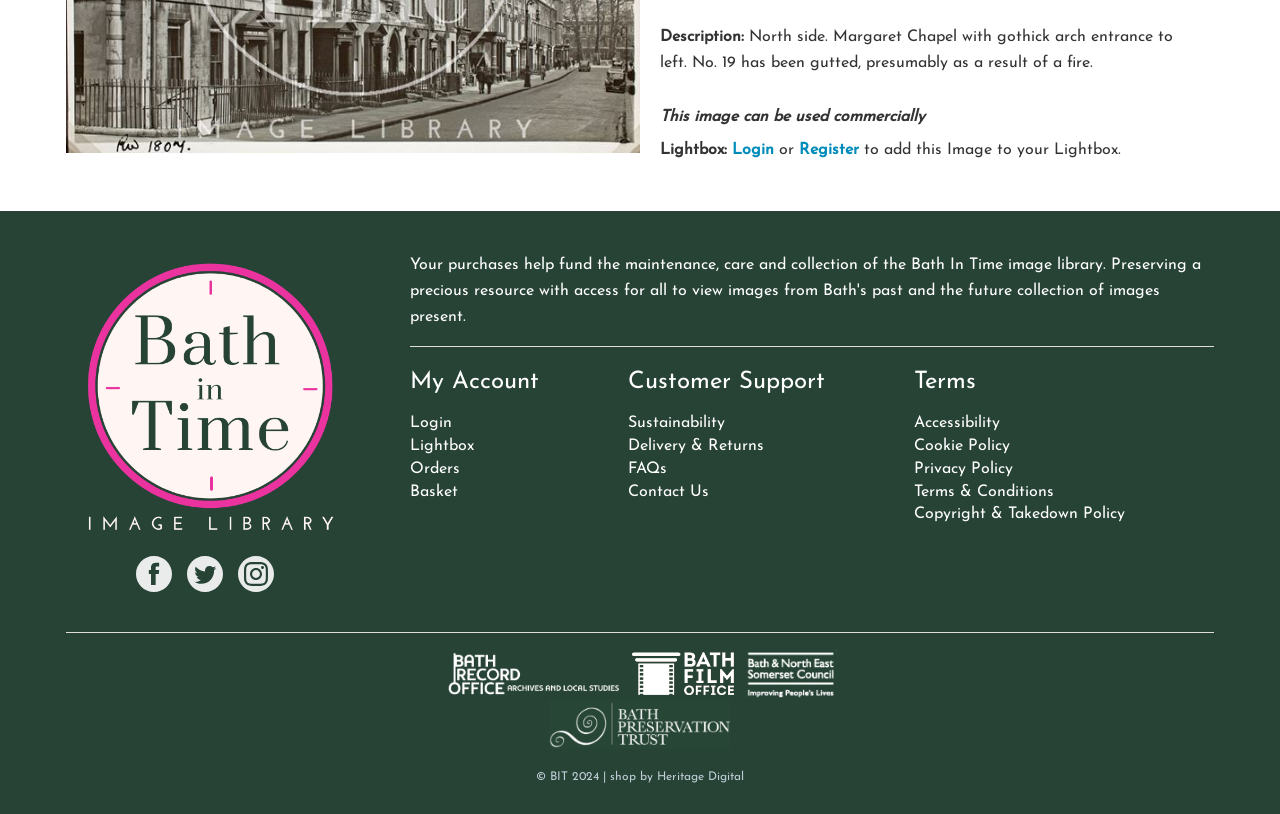Using the element description: "Terms & Conditions", determine the bounding box coordinates for the specified UI element. The coordinates should be four float numbers between 0 and 1, [left, top, right, bottom].

[0.714, 0.594, 0.824, 0.614]